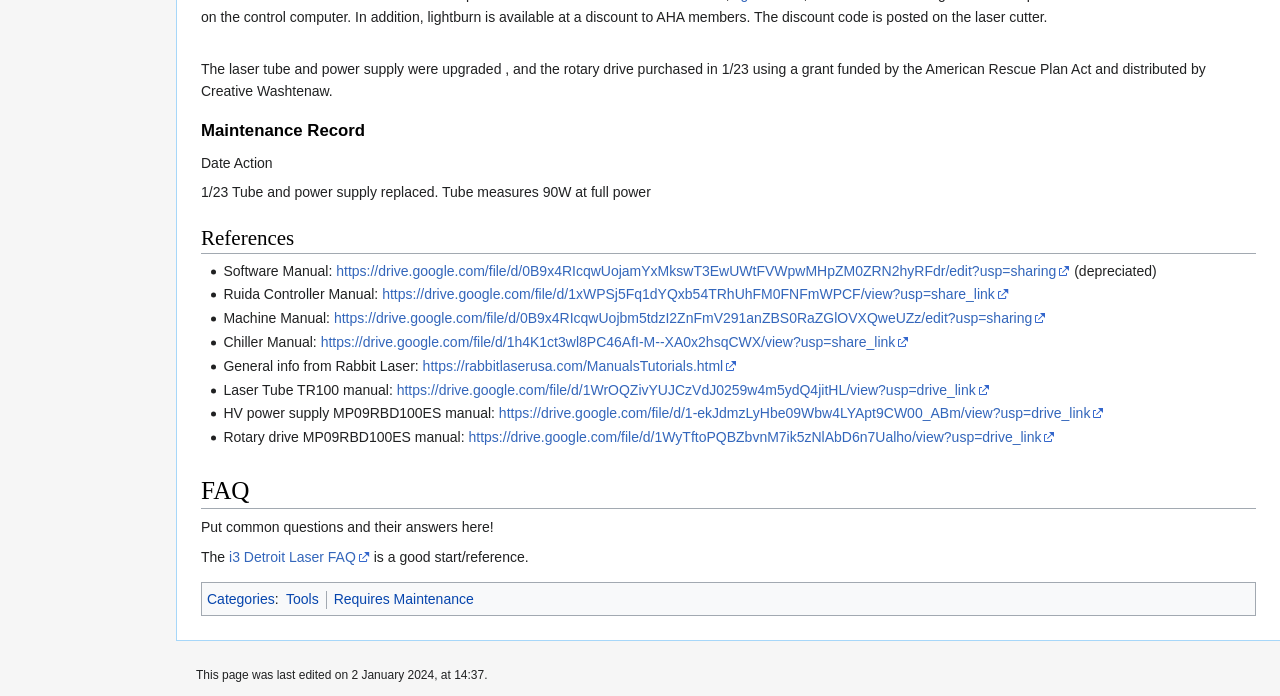Determine the bounding box coordinates of the region that needs to be clicked to achieve the task: "View software manual".

[0.263, 0.377, 0.836, 0.4]